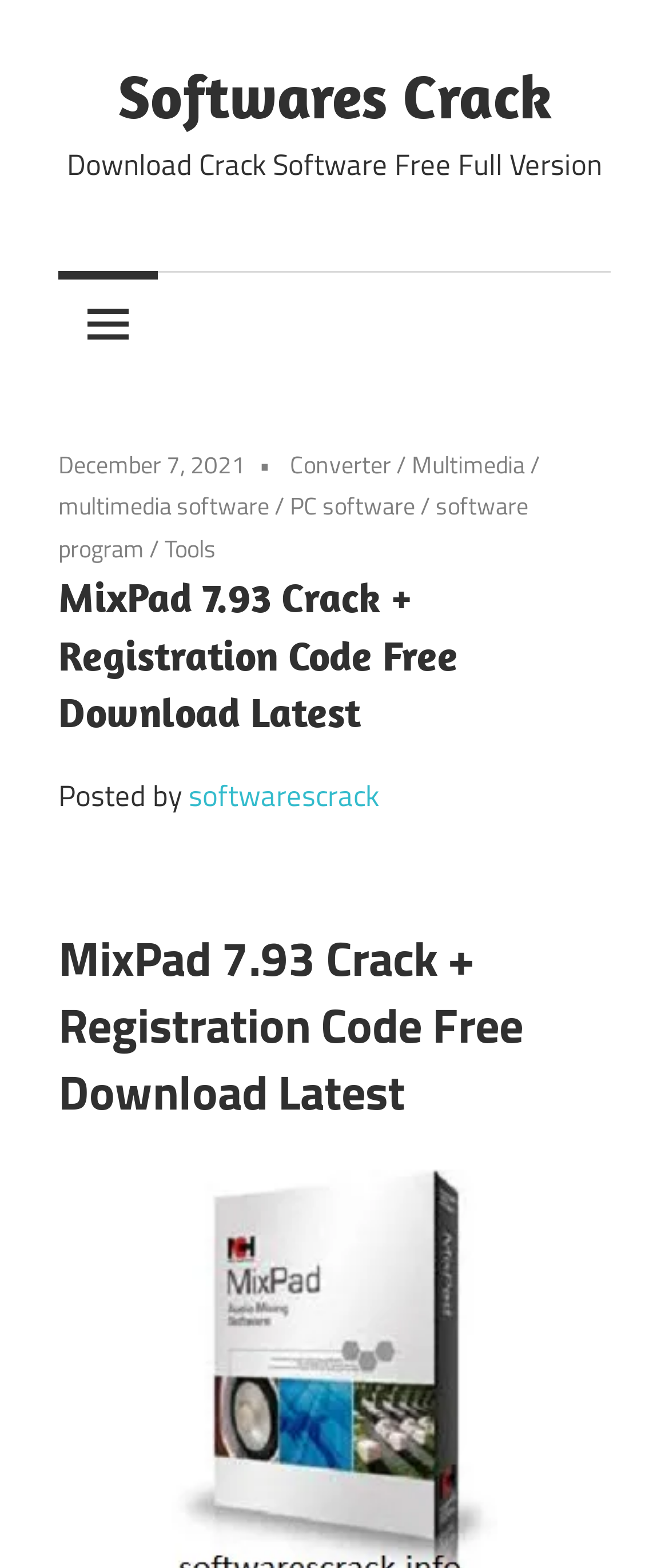Determine the bounding box coordinates of the region I should click to achieve the following instruction: "Check the post details". Ensure the bounding box coordinates are four float numbers between 0 and 1, i.e., [left, top, right, bottom].

[0.087, 0.493, 0.282, 0.522]